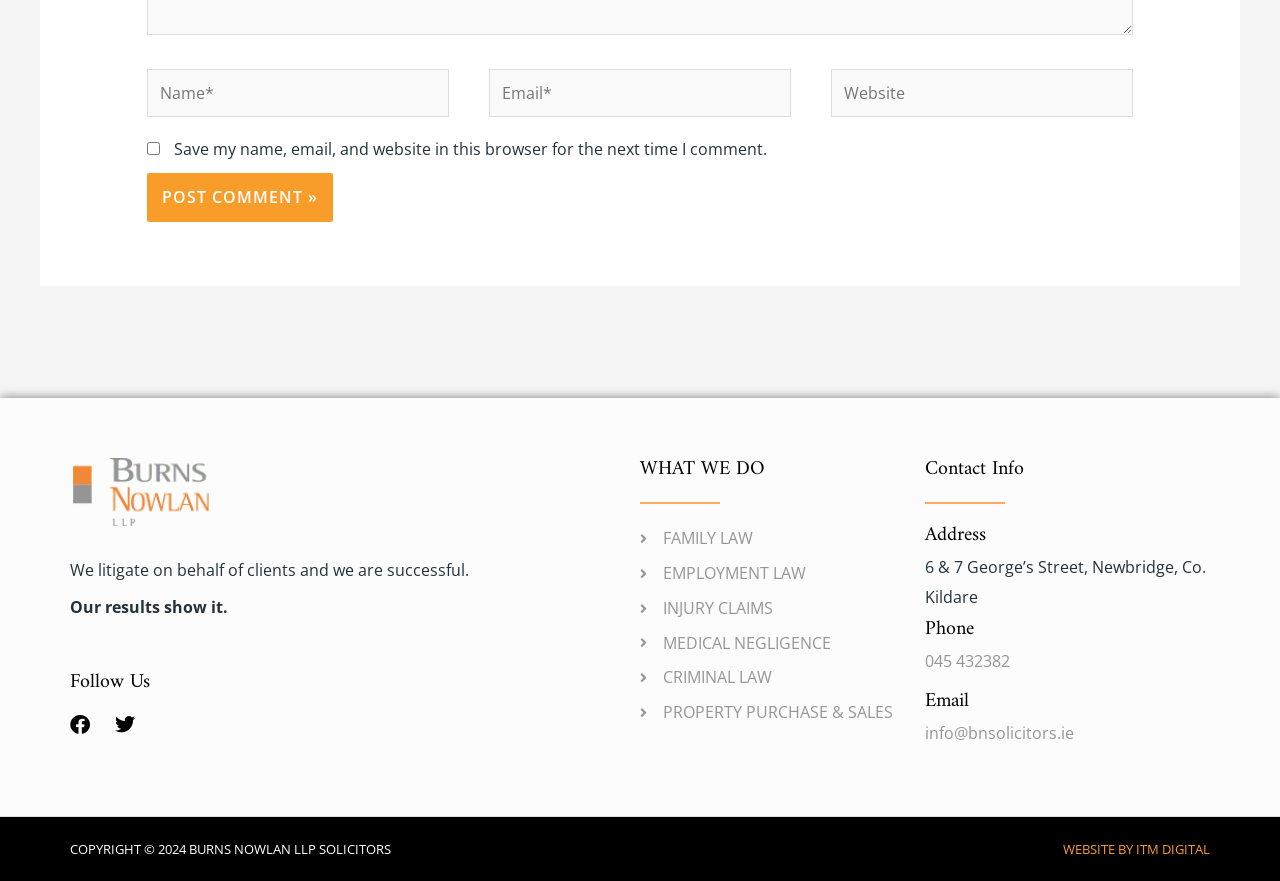Answer the question briefly using a single word or phrase: 
What is the name of the company that designed the website?

ITM DIGITAL